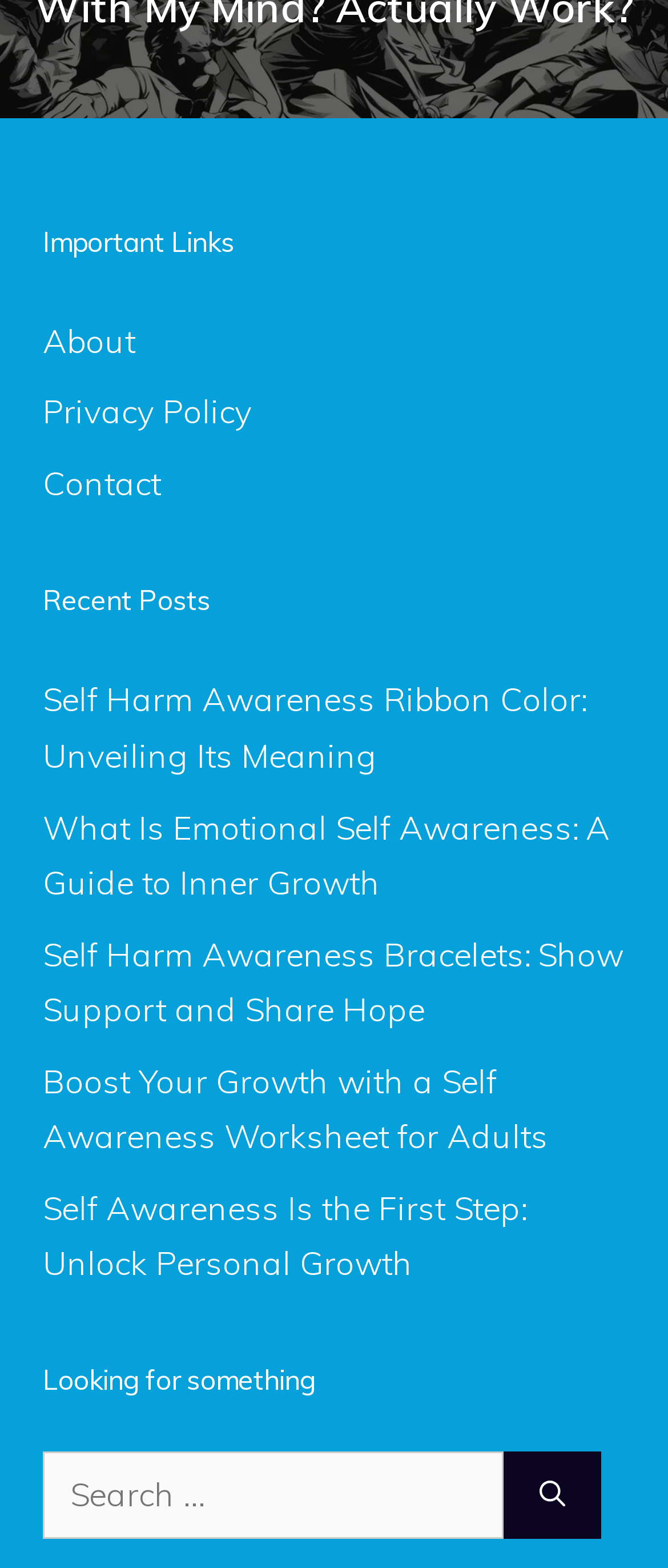Identify the bounding box coordinates of the clickable region to carry out the given instruction: "Click on Home".

None